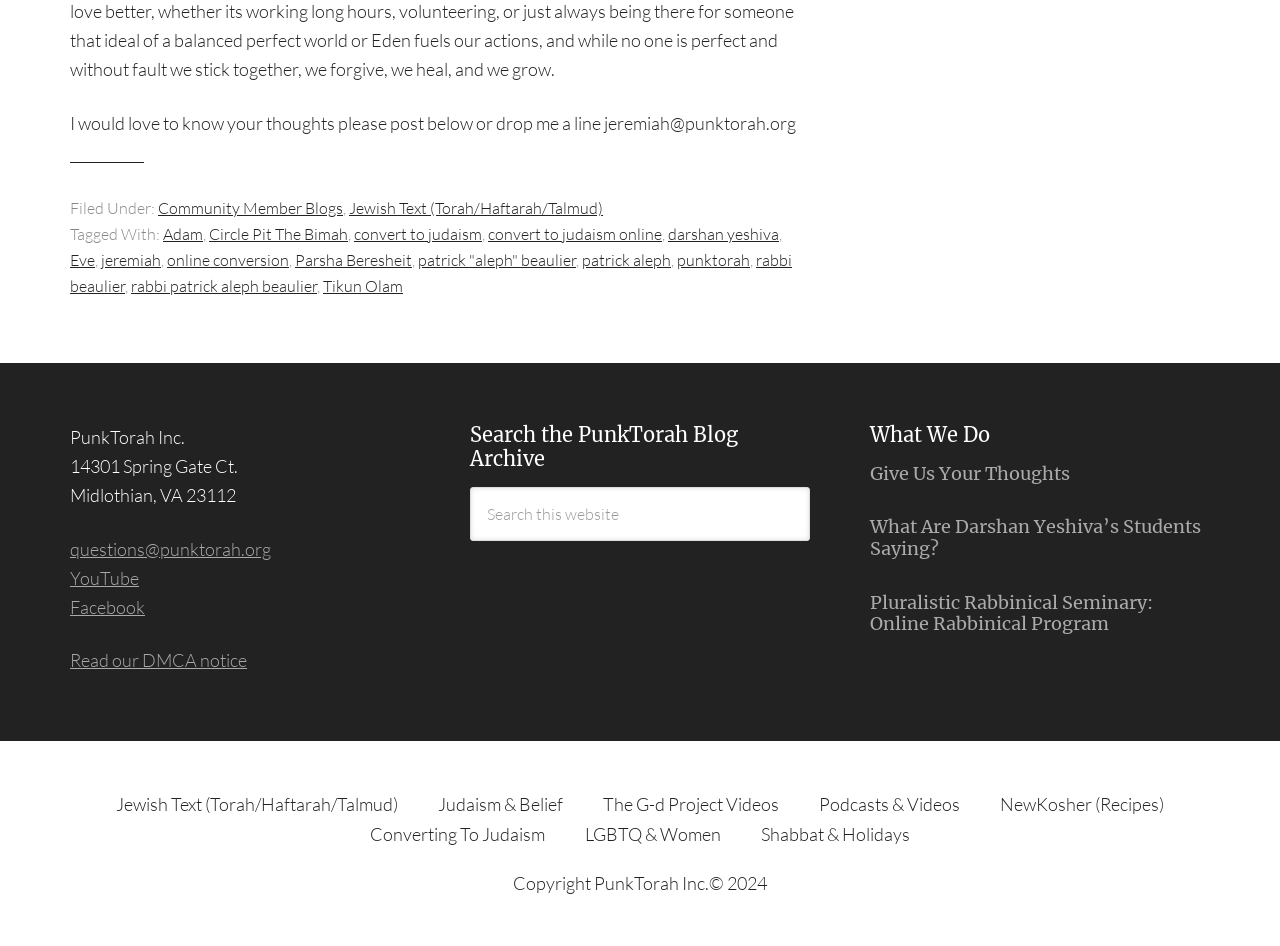What is the address of the organization?
Based on the image content, provide your answer in one word or a short phrase.

14301 Spring Gate Ct., Midlothian, VA 23112